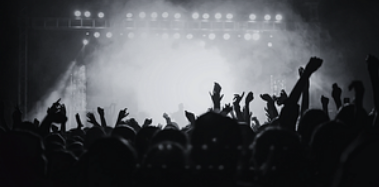What is the likely event depicted in the image?
Answer the question with as much detail as you can, using the image as a reference.

The image shows a crowd in front of a stage with bright lights, suggesting a live music performance, and the caption mentions festivals like MacTa and MacMoray Festival 24, which further supports this conclusion.